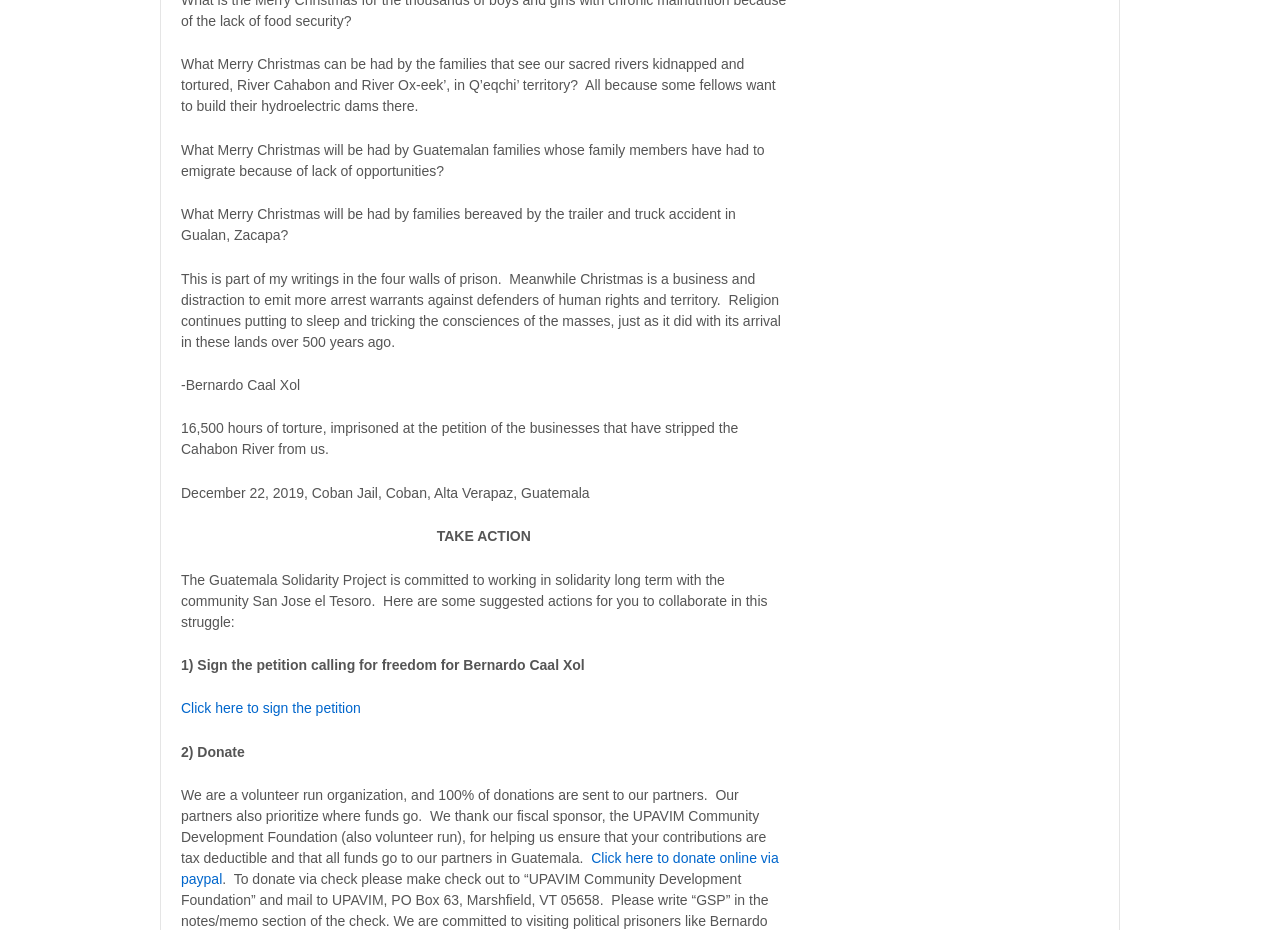What is the name of the organization mentioned in the text?
Based on the content of the image, thoroughly explain and answer the question.

The text mentions that 'The Guatemala Solidarity Project is committed to working in solidarity long term with the community San Jose el Tesoro'. This suggests that The Guatemala Solidarity Project is an organization that is involved in the struggle mentioned in the text.